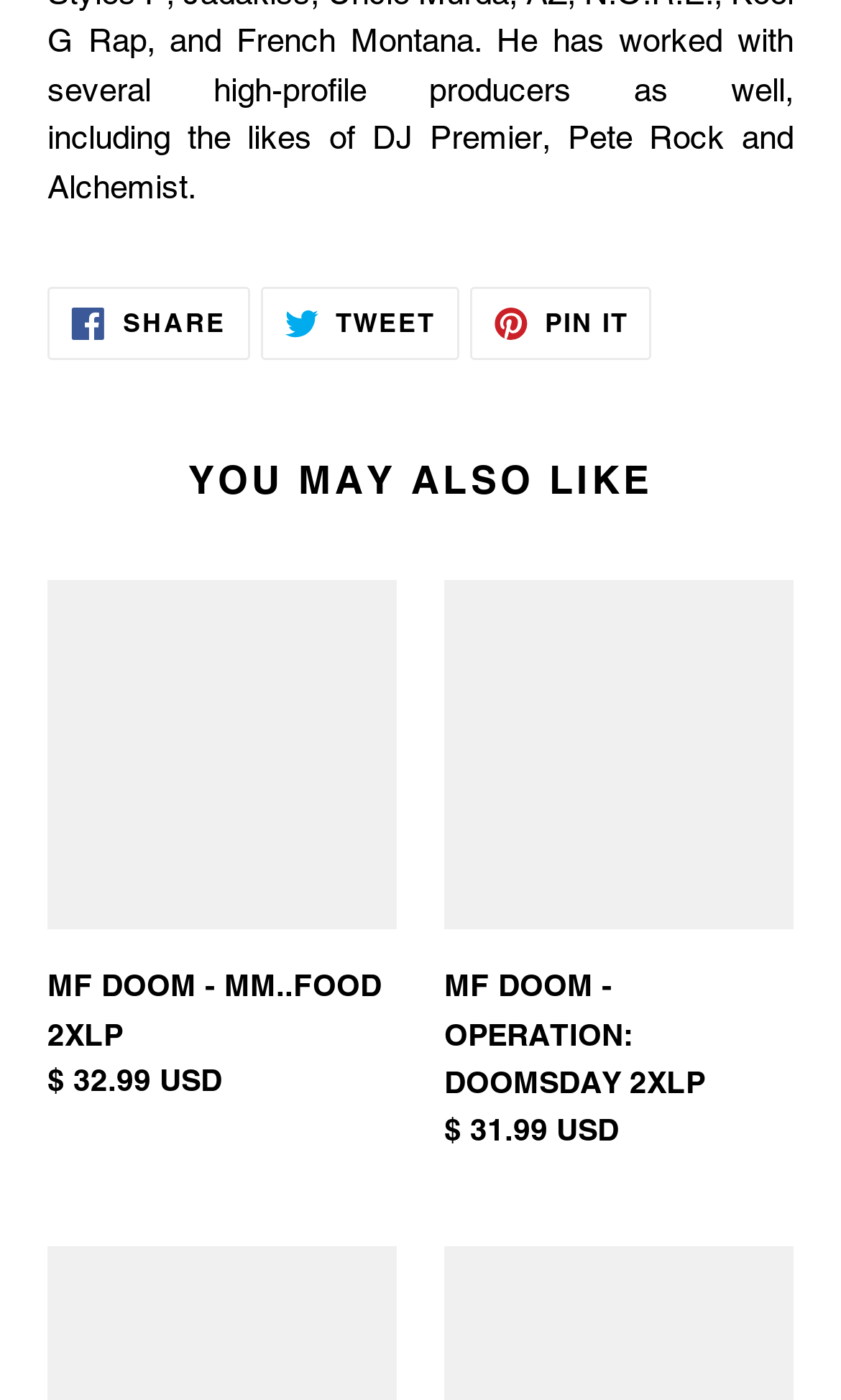Using the provided description Share Share on Facebook, find the bounding box coordinates for the UI element. Provide the coordinates in (top-left x, top-left y, bottom-right x, bottom-right y) format, ensuring all values are between 0 and 1.

[0.056, 0.206, 0.297, 0.258]